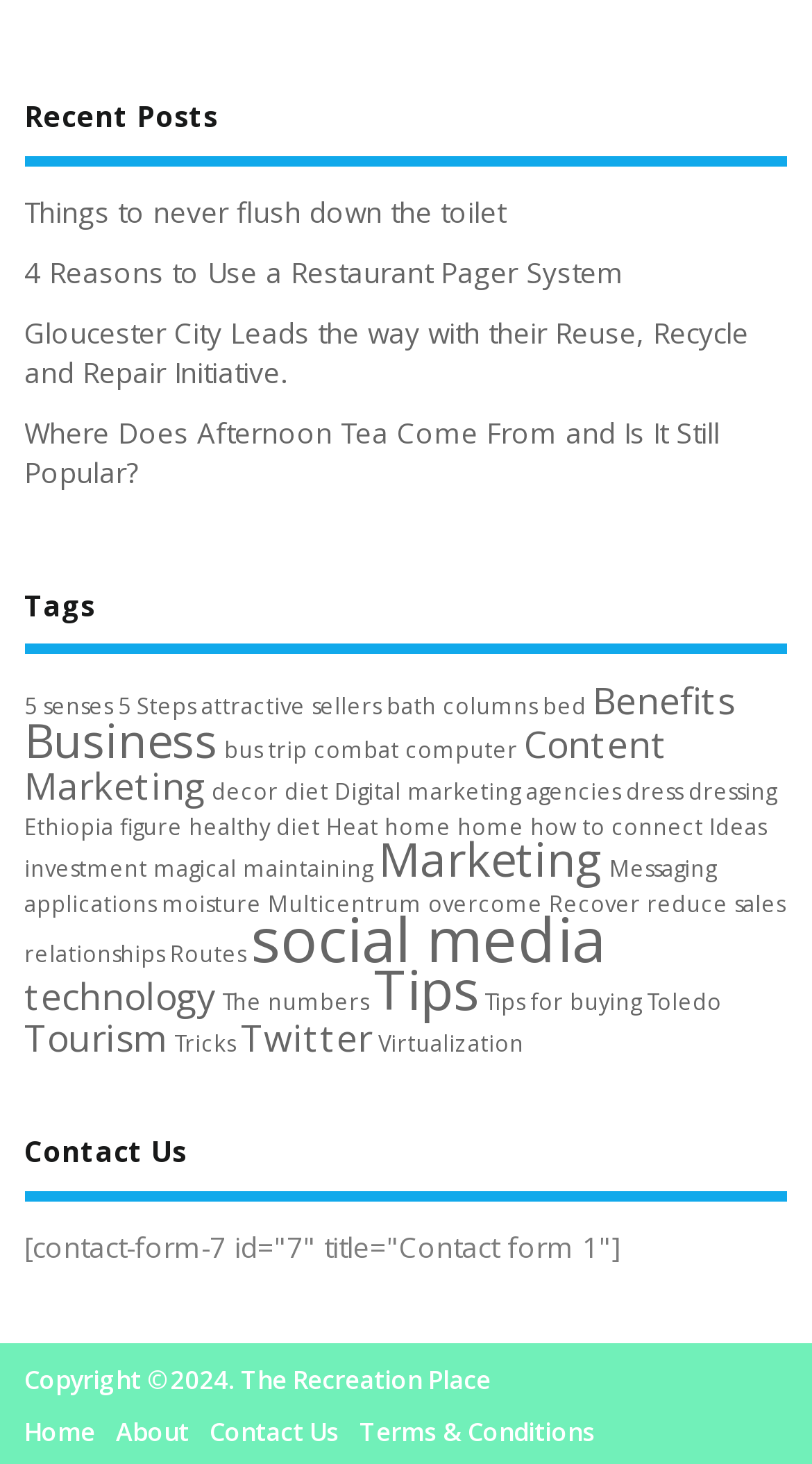How many main navigation links are there?
Craft a detailed and extensive response to the question.

I looked at the top navigation links and found four main links, which are 'Home', 'About', 'Contact Us', and 'Terms & Conditions'.